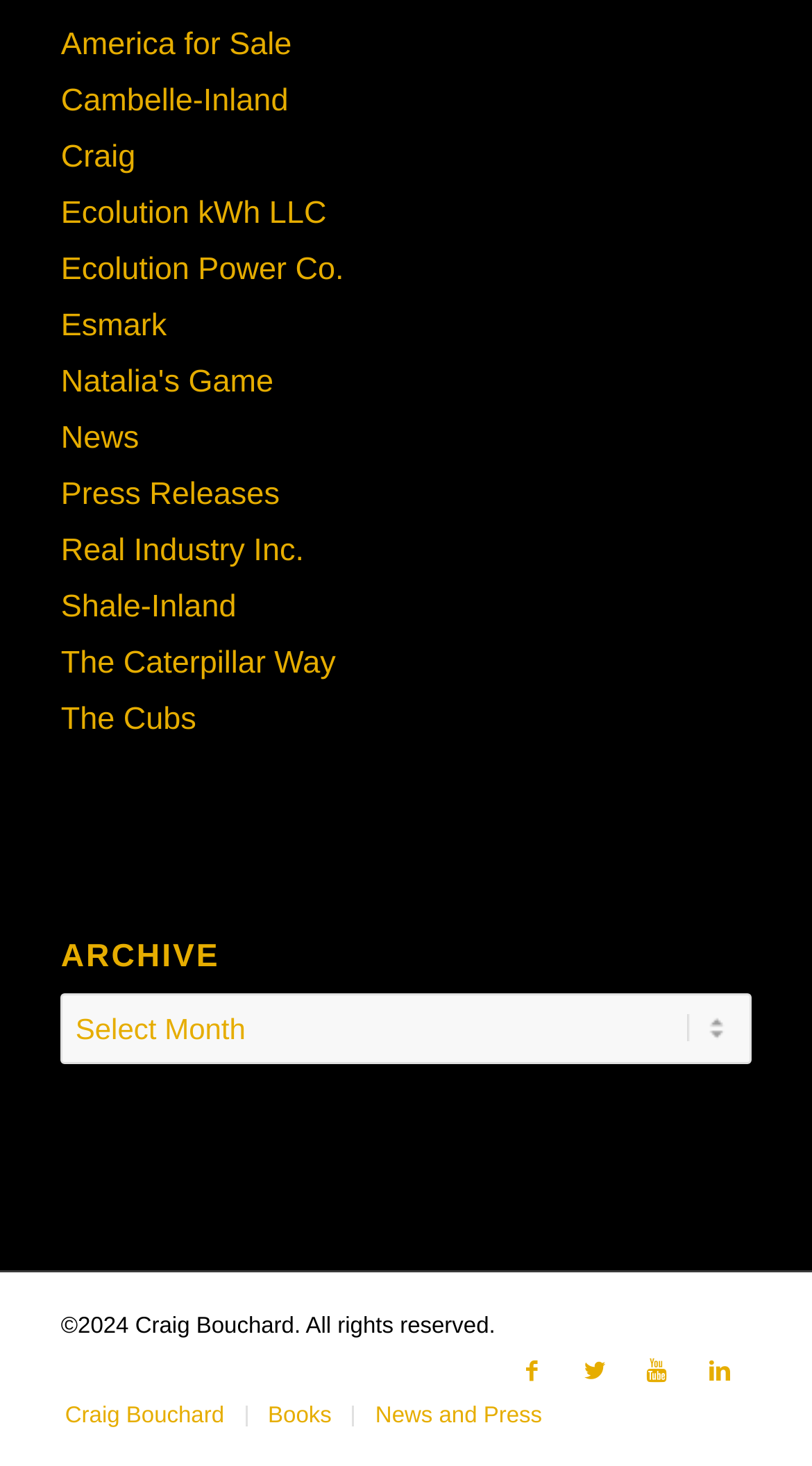Please indicate the bounding box coordinates for the clickable area to complete the following task: "Click on America for Sale". The coordinates should be specified as four float numbers between 0 and 1, i.e., [left, top, right, bottom].

[0.075, 0.018, 0.359, 0.042]